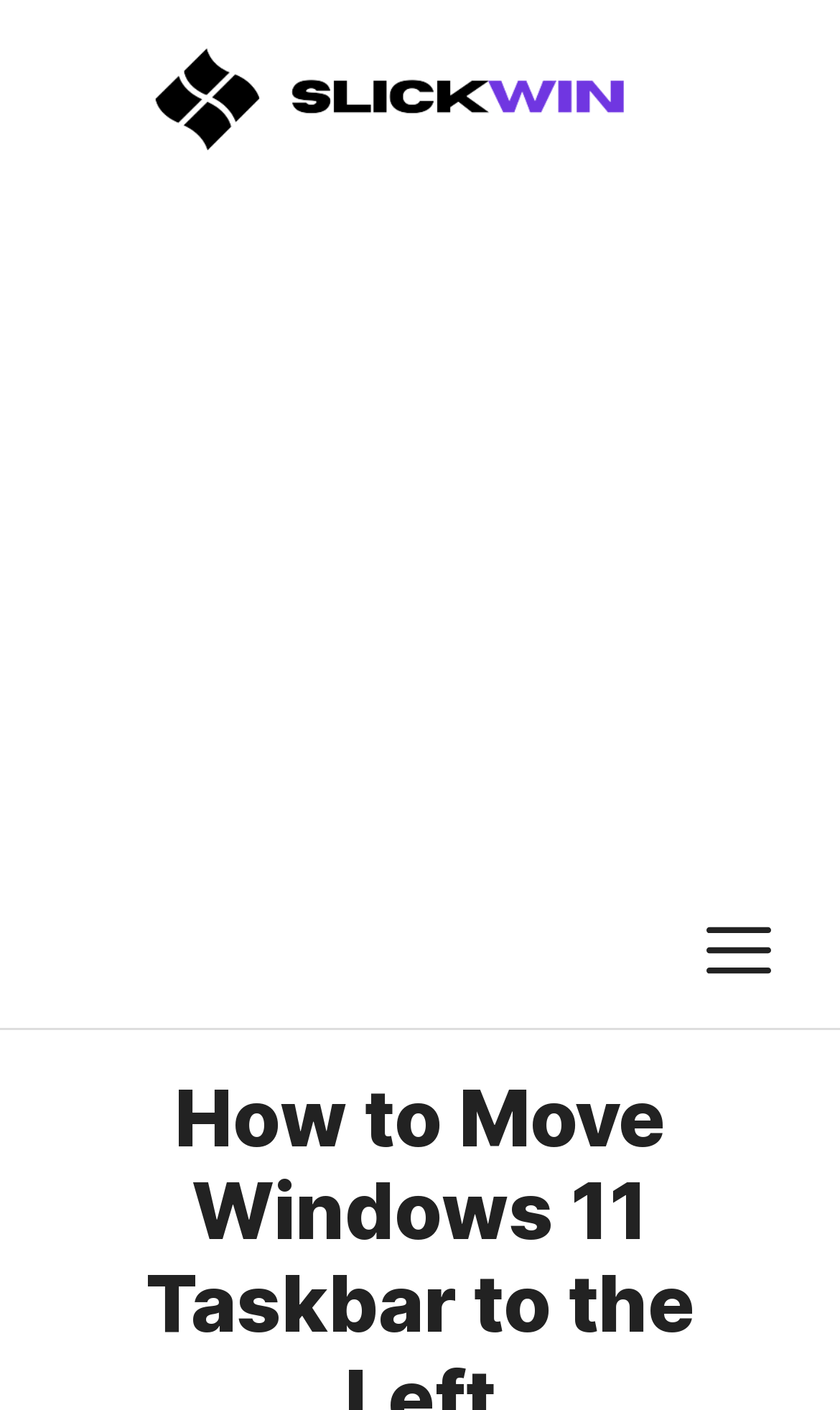Locate the UI element described by Menu and provide its bounding box coordinates. Use the format (top-left x, top-left y, bottom-right x, bottom-right y) with all values as floating point numbers between 0 and 1.

[0.841, 0.643, 0.918, 0.705]